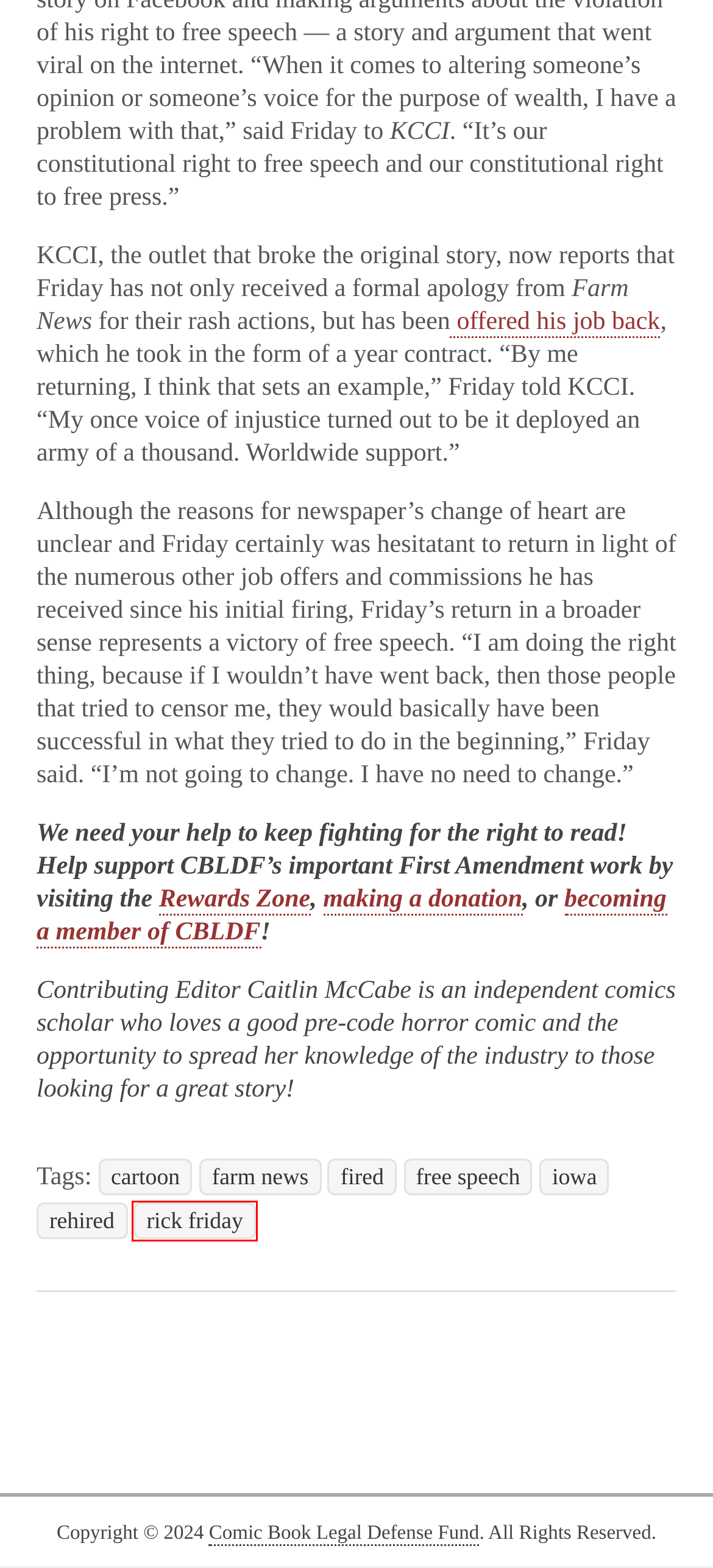You are given a screenshot of a webpage with a red rectangle bounding box. Choose the best webpage description that matches the new webpage after clicking the element in the bounding box. Here are the candidates:
A. Membership – Comic Book Legal Defense Fund
B. Donate – Comic Book Legal Defense Fund
C. rehired – Comic Book Legal Defense Fund
D. fired – Comic Book Legal Defense Fund
E. iowa – Comic Book Legal Defense Fund
F. free speech – Comic Book Legal Defense Fund
G. farm news – Comic Book Legal Defense Fund
H. rick friday – Comic Book Legal Defense Fund

H